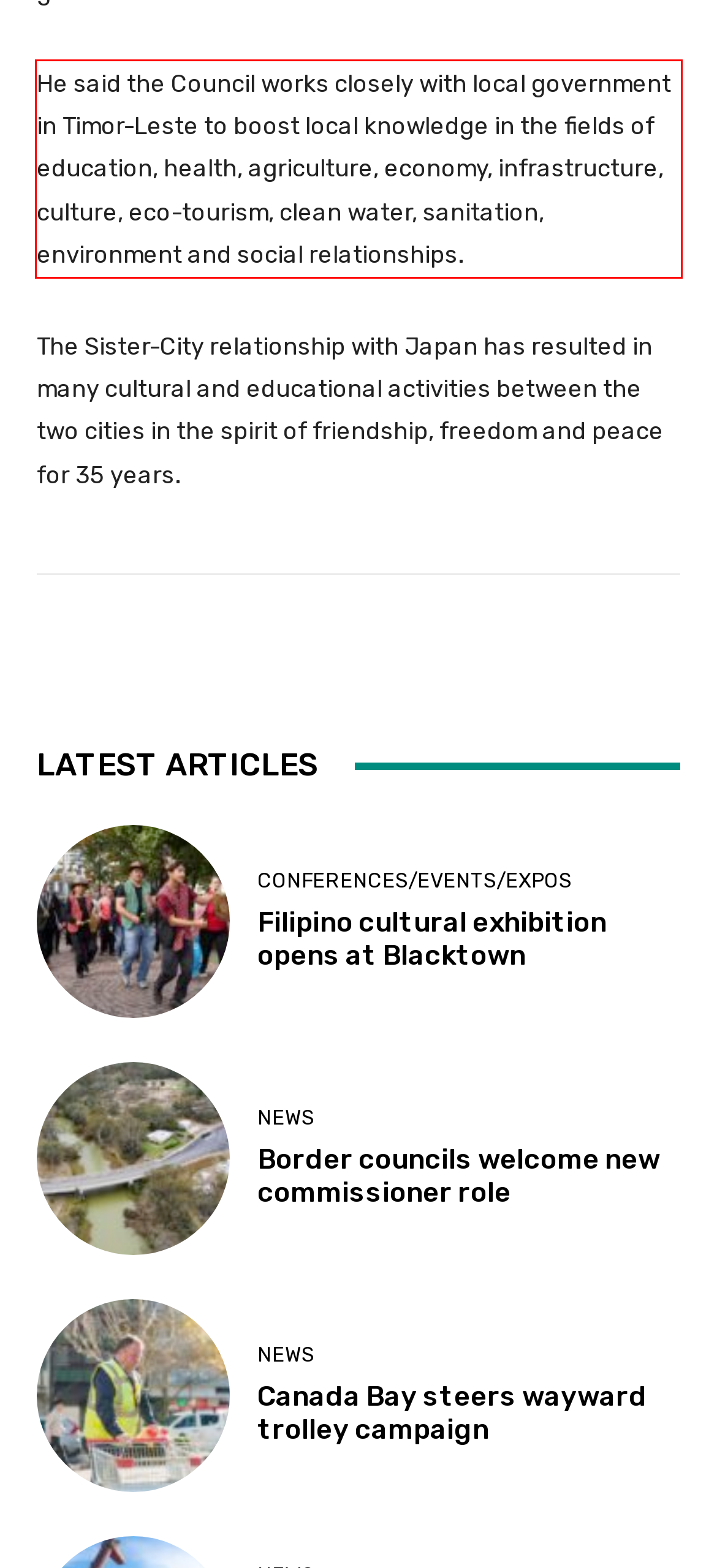With the provided screenshot of a webpage, locate the red bounding box and perform OCR to extract the text content inside it.

He said the Council works closely with local government in Timor-Leste to boost local knowledge in the fields of education, health, agriculture, economy, infrastructure, culture, eco-tourism, clean water, sanitation, environment and social relationships.